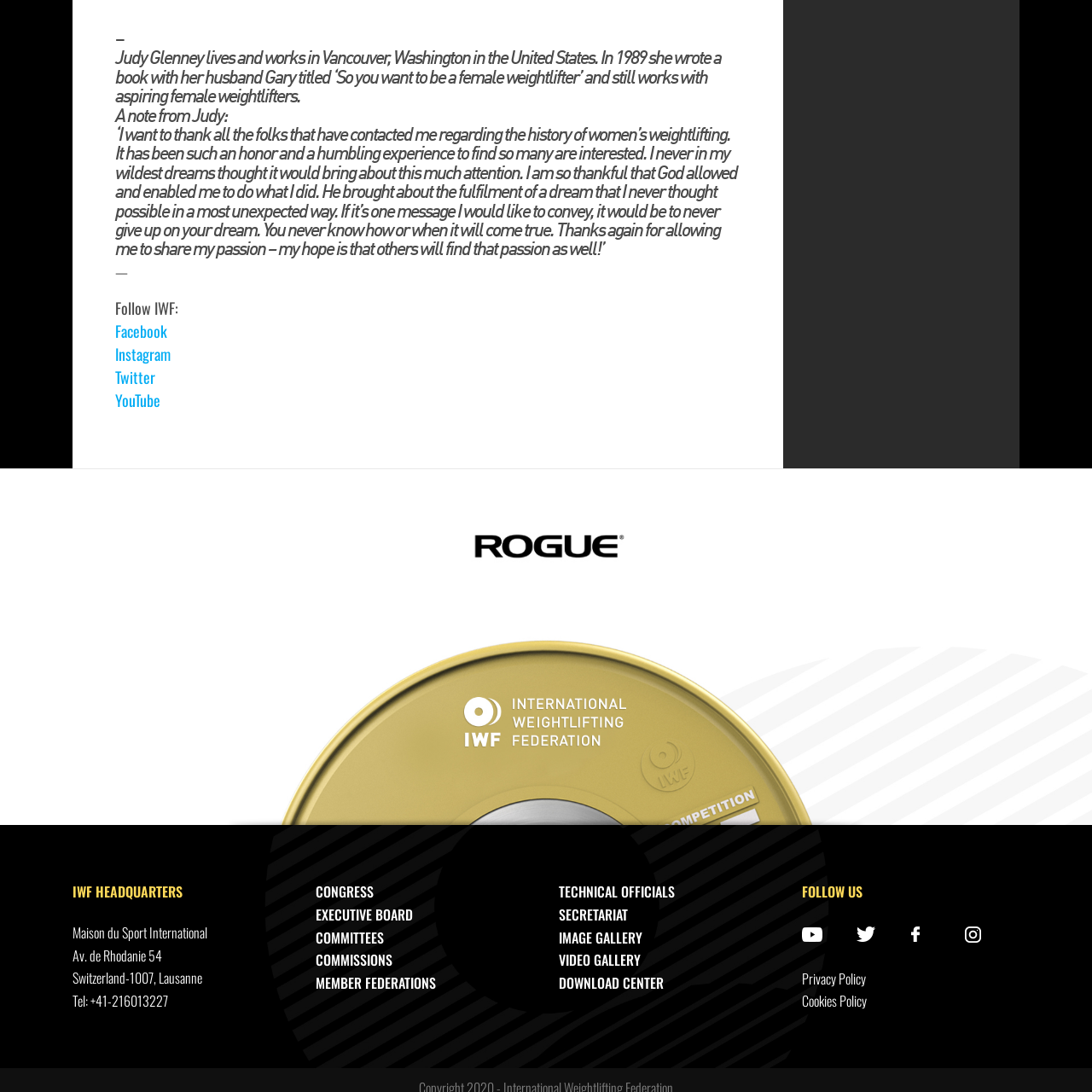Take a close look at the image outlined by the red bounding box and give a detailed response to the subsequent question, with information derived from the image: What is Rogue Fitness recognized for?

Rogue Fitness is recognized for its commitment to supporting the fitness community, especially in weightlifting and strength sports, which suggests that the brand is dedicated to promoting and developing the sport.